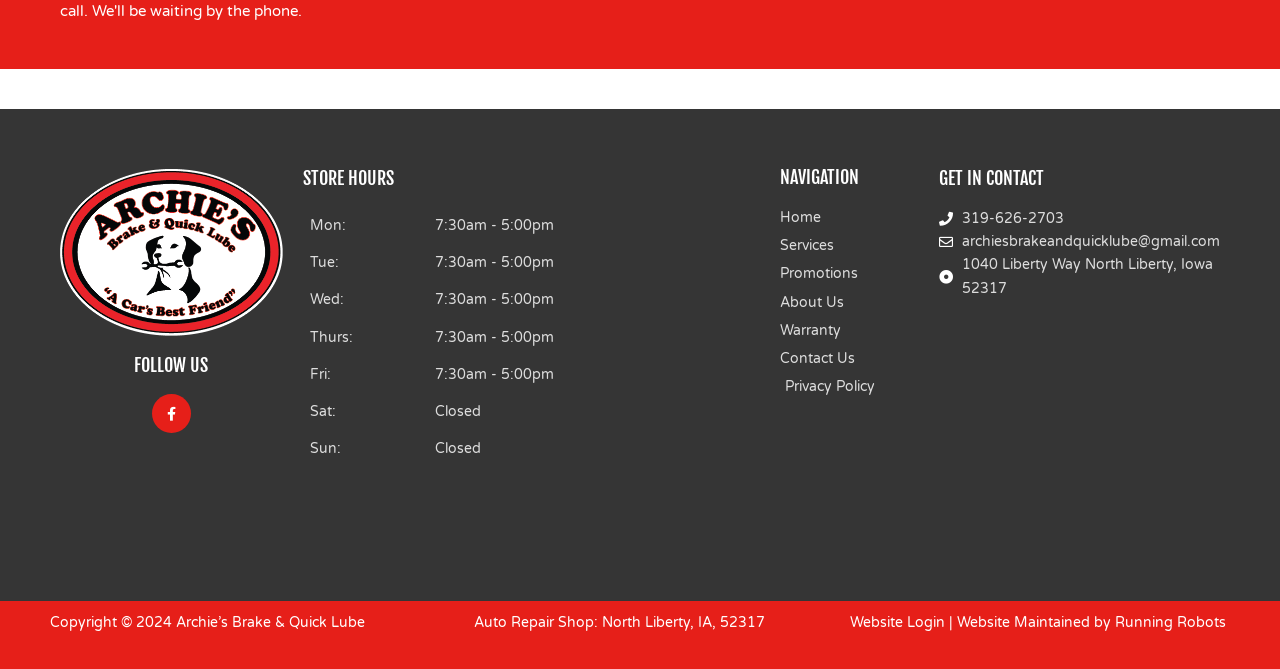What are the store hours on Monday?
Provide a well-explained and detailed answer to the question.

I found the store hours by looking at the 'STORE HOURS' section, which is located in the middle of the webpage. The section is organized as a table with days of the week in one column and hours in another column. According to the table, the store hours on Monday are 7:30am - 5:00pm.